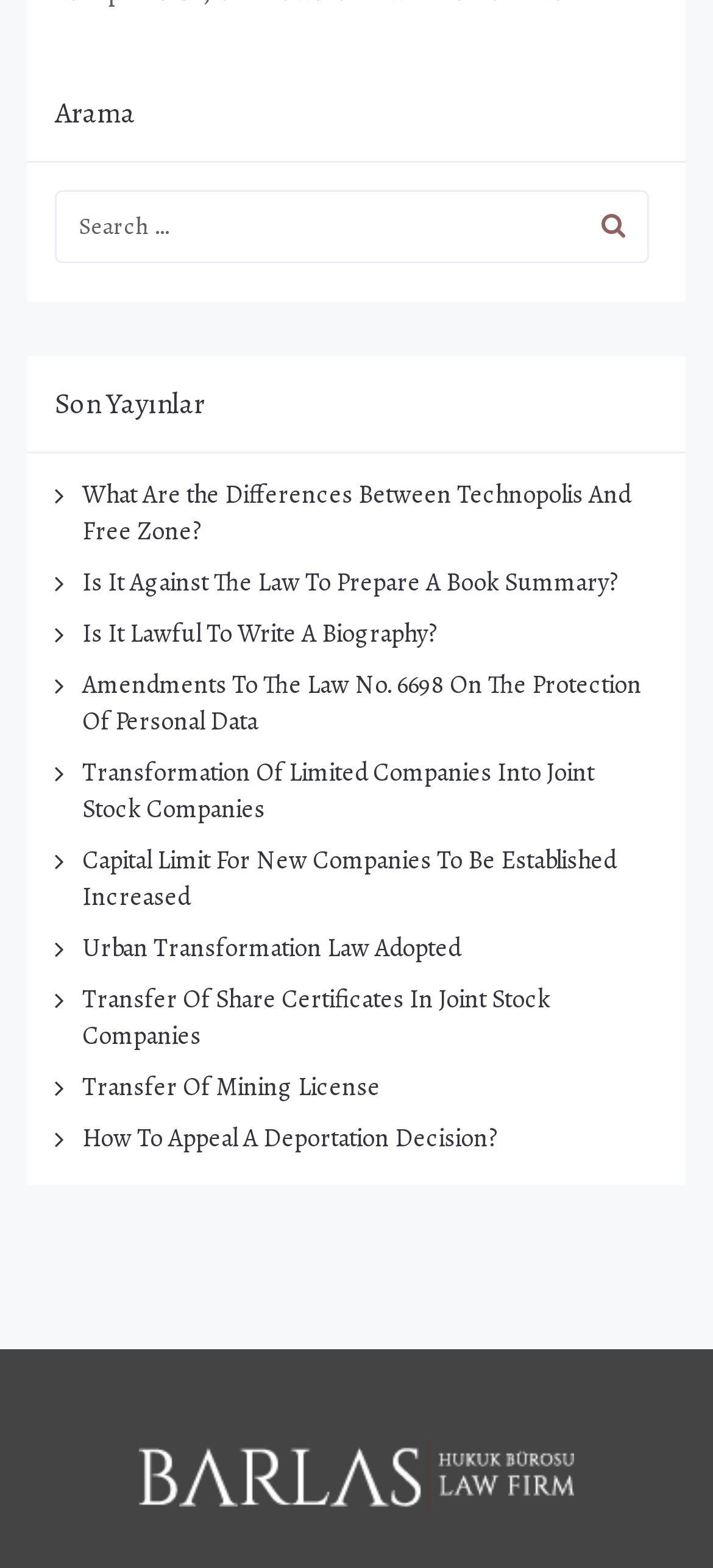Answer the question in one word or a short phrase:
How many links are there on the webpage?

12